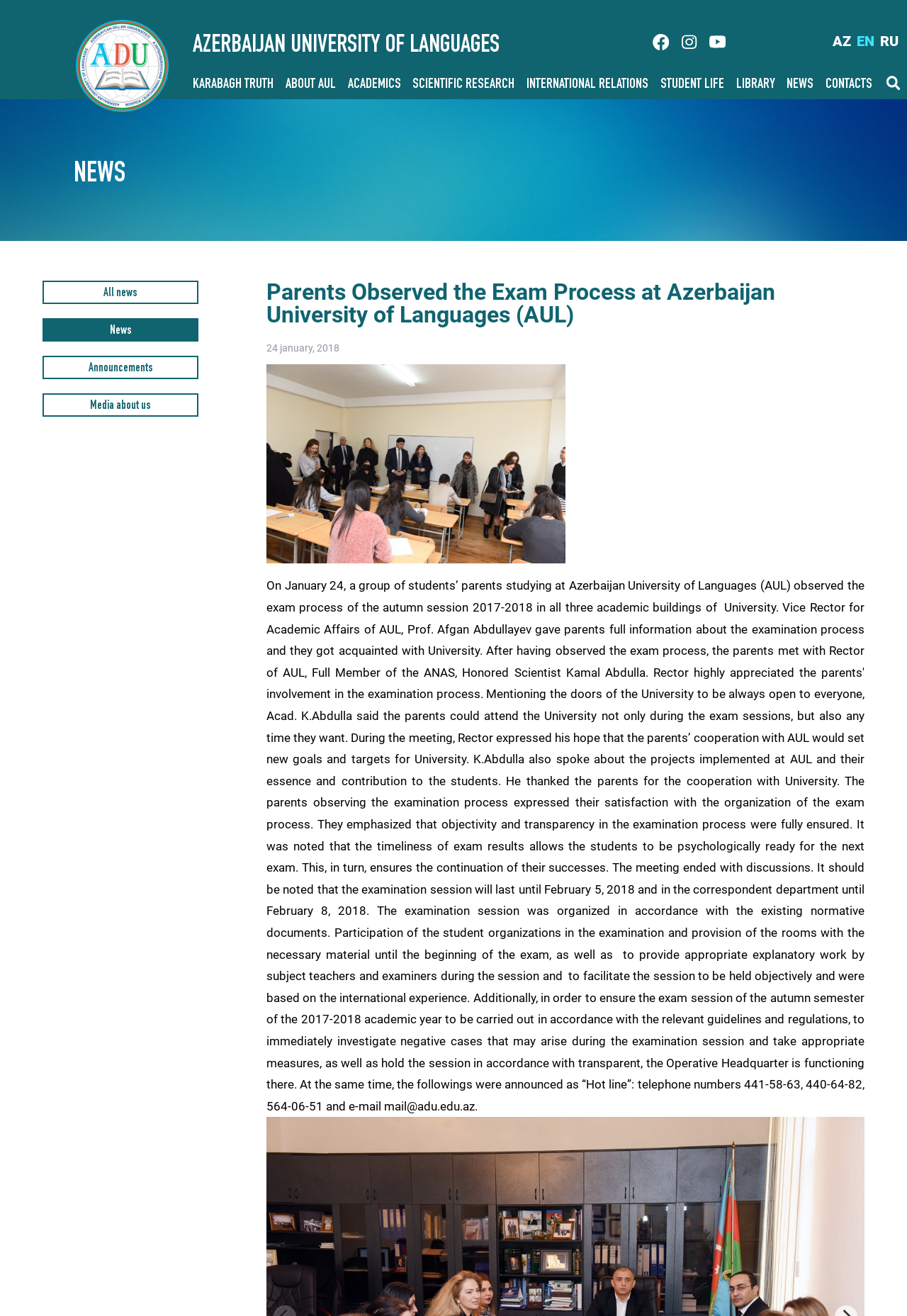Using the provided description: "Announcements", find the bounding box coordinates of the corresponding UI element. The output should be four float numbers between 0 and 1, in the format [left, top, right, bottom].

[0.047, 0.27, 0.219, 0.288]